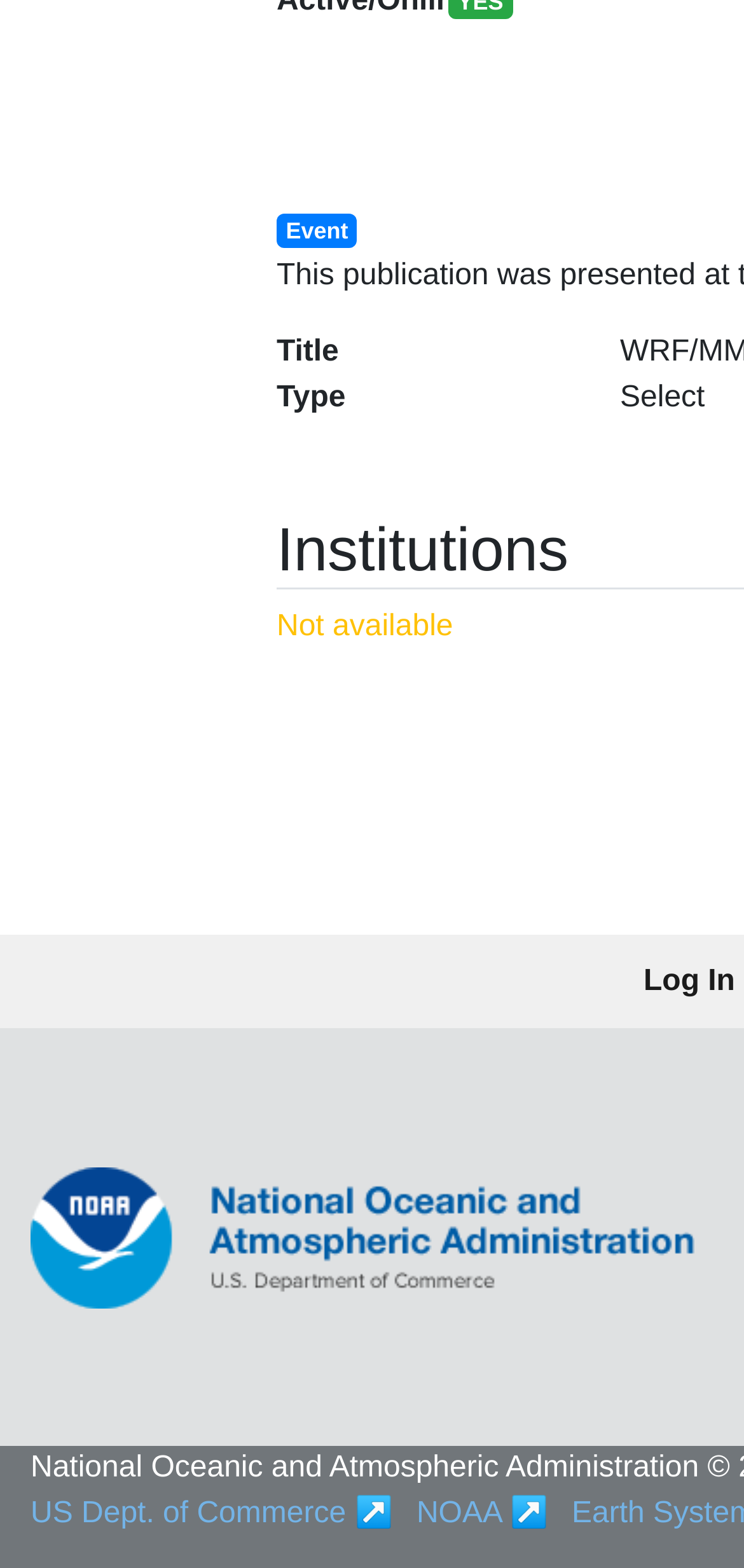Can you give a comprehensive explanation to the question given the content of the image?
What is the position of the 'Not available' text?

The 'Not available' text has a higher y-coordinate than the 'Title' text, indicating that it is positioned below the title section on the webpage.